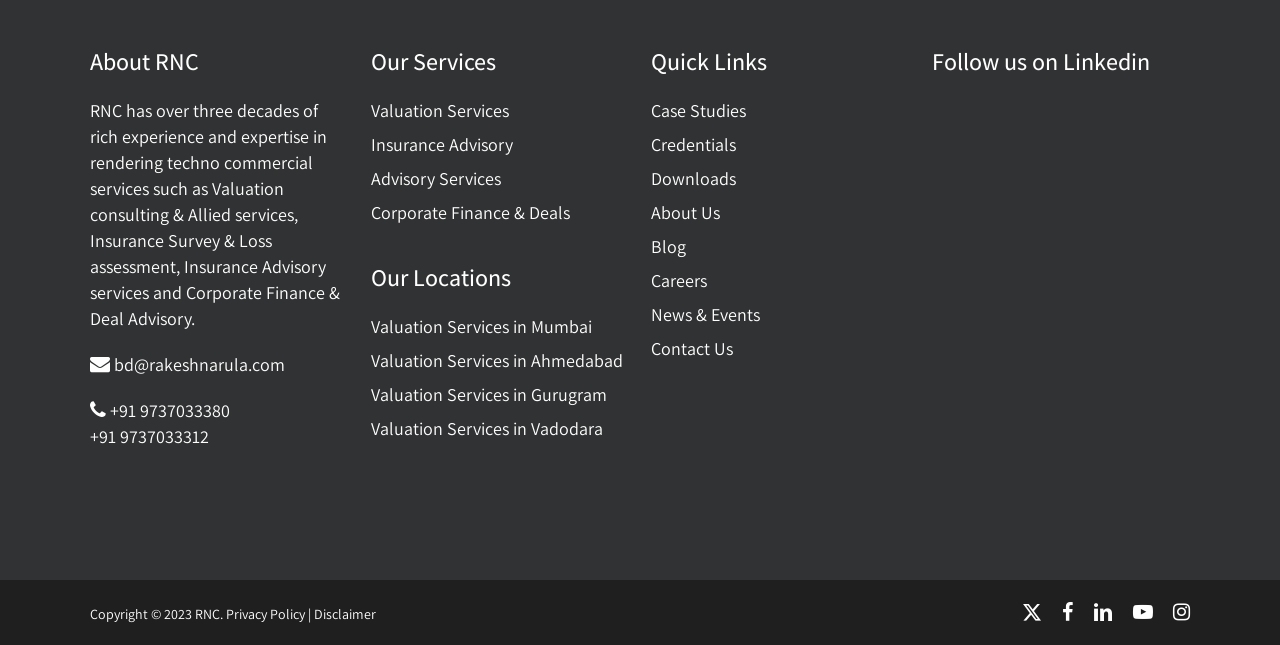Identify the bounding box coordinates of the part that should be clicked to carry out this instruction: "Follow RNC on LinkedIn".

[0.728, 0.068, 0.93, 0.12]